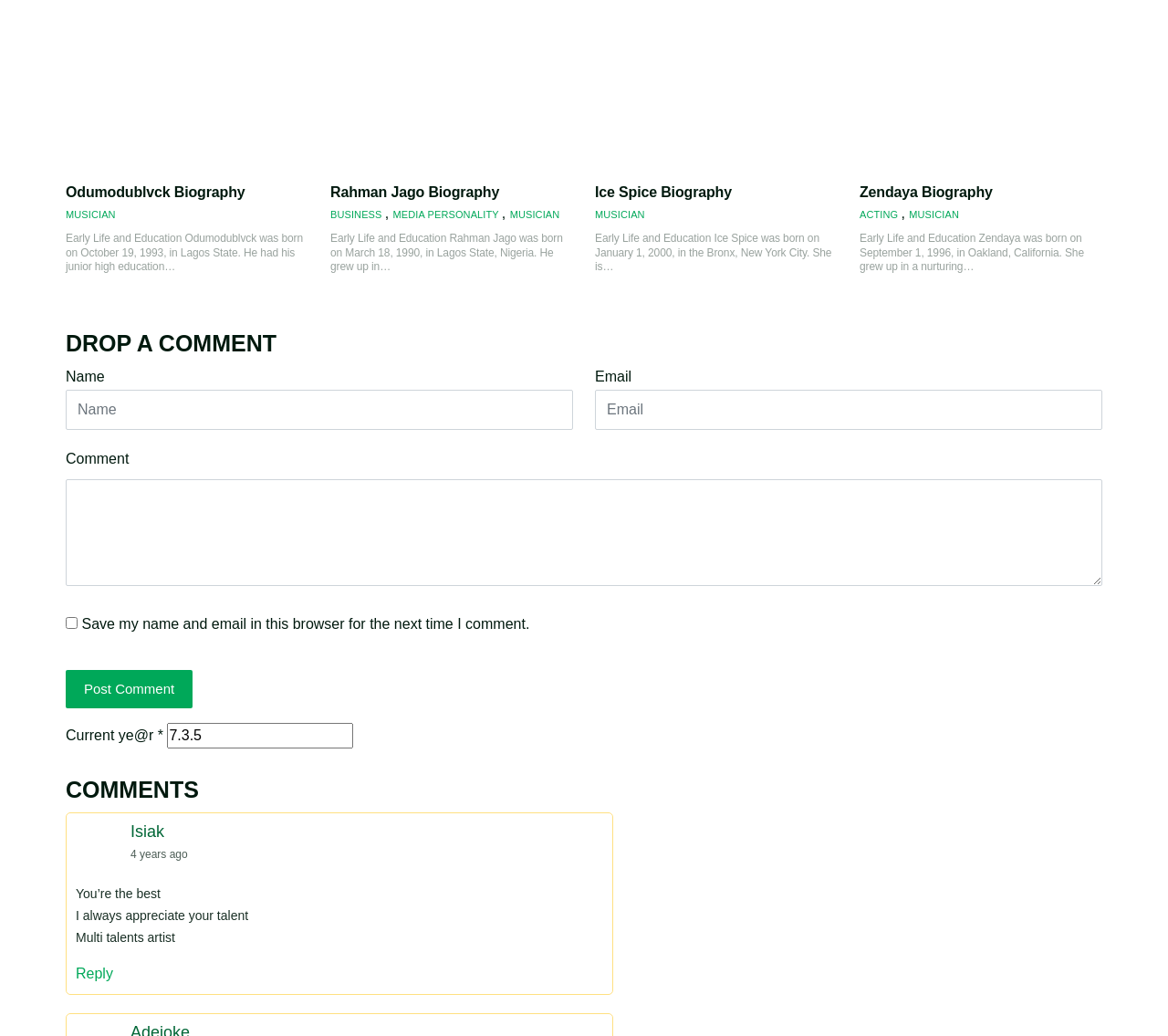Using the provided element description, identify the bounding box coordinates as (top-left x, top-left y, bottom-right x, bottom-right y). Ensure all values are between 0 and 1. Description: Post Comment

[0.056, 0.647, 0.165, 0.684]